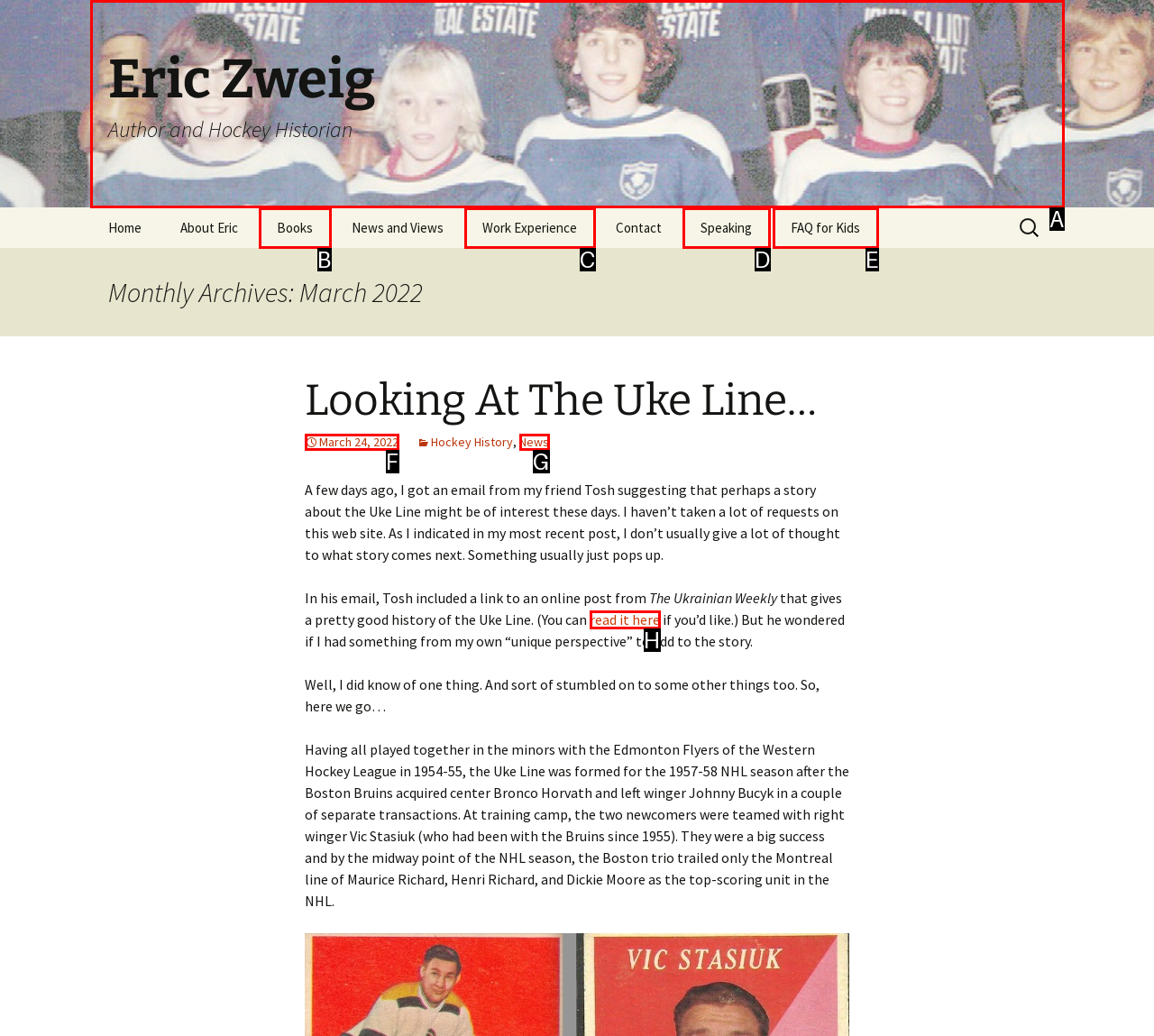From the choices provided, which HTML element best fits the description: Speaking? Answer with the appropriate letter.

D